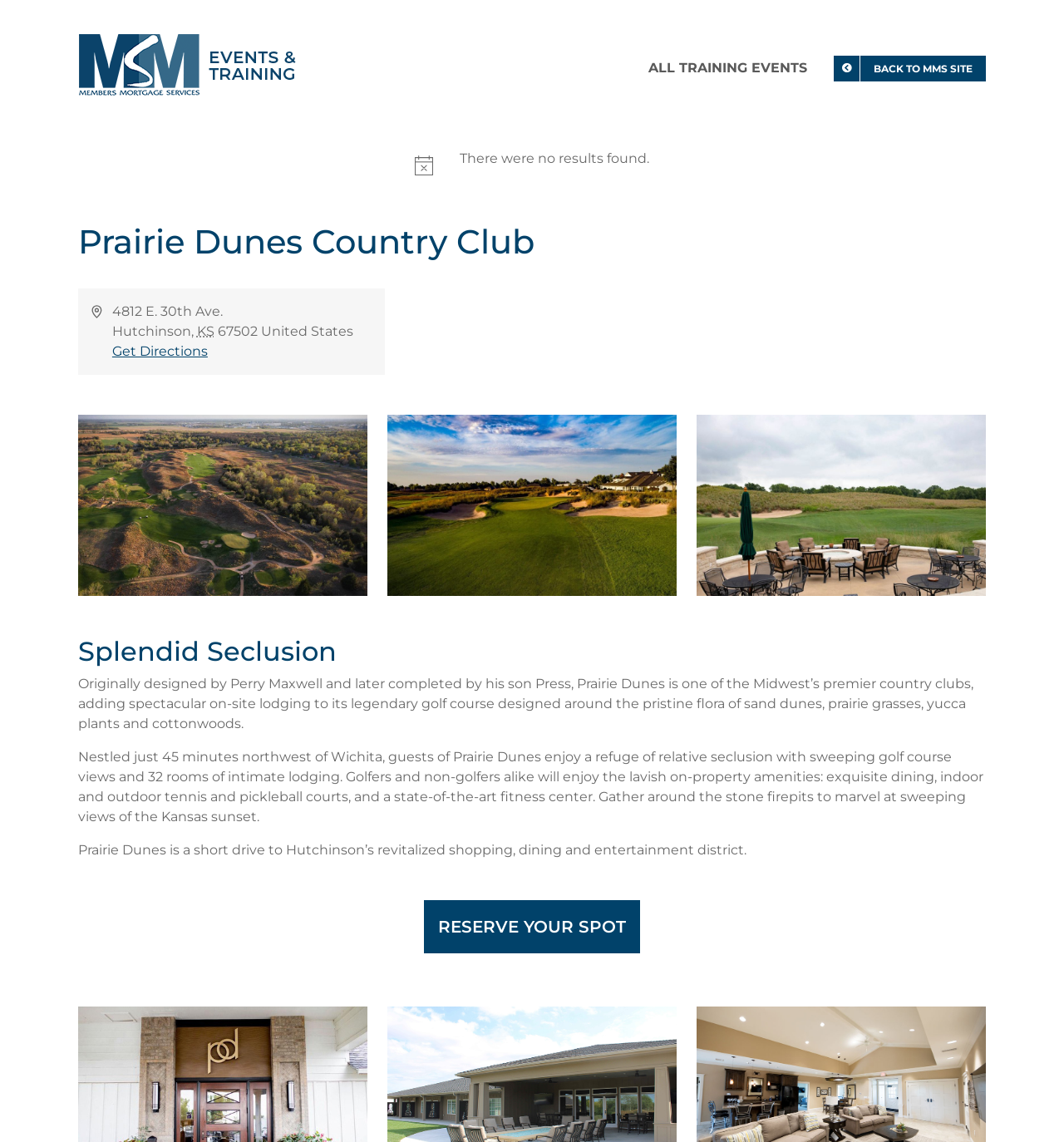What is the address of the country club?
Please give a detailed and elaborate answer to the question based on the image.

I found the answer by looking at the static text elements that contain the address information, which are located below the heading element with the text 'Prairie Dunes Country Club'.